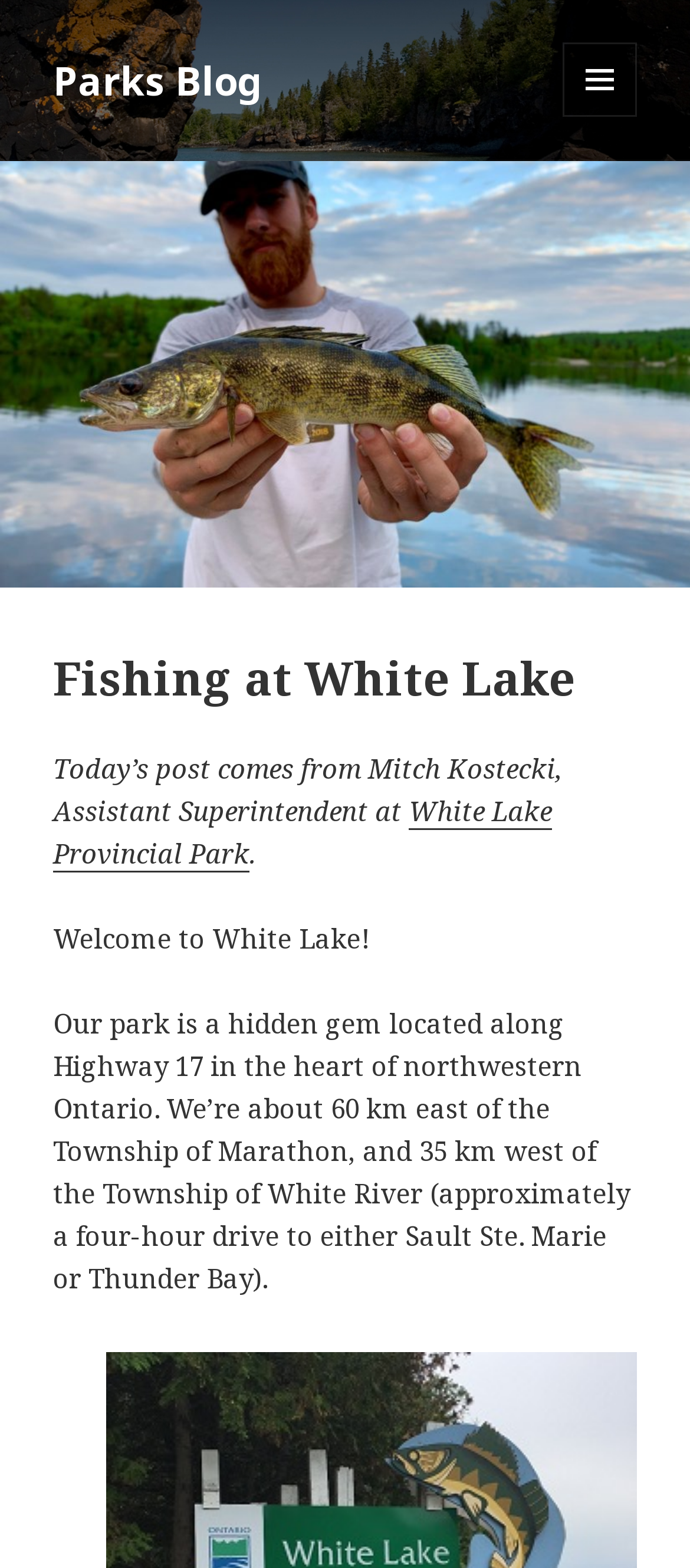Generate a thorough caption that explains the contents of the webpage.

The webpage is about White Lake Provincial Park, with a focus on fishing. At the top left, there is a link to the "Parks Blog". On the top right, there is a button with a menu icon, which is not expanded by default. Below the button, there is a large image that takes up the full width of the page, depicting a person holding a fish.

Below the image, there is a header section with a heading that reads "Fishing at White Lake". Following the heading, there is a block of text that introduces the author of the post, Mitch Kostecki, Assistant Superintendent at White Lake Provincial Park. The text also includes a link to the park's name.

The main content of the page starts with a welcoming message, "Welcome to White Lake!", which is followed by a brief description of the park's location. The description mentions that the park is a hidden gem located along Highway 17 in Northwestern Ontario, and provides details about its proximity to nearby towns.